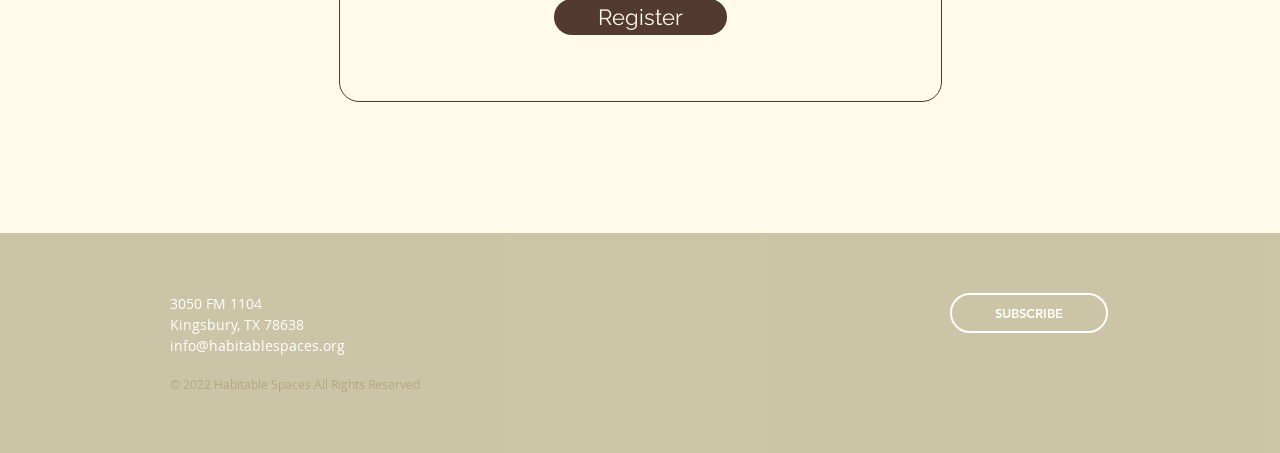Using the information in the image, could you please answer the following question in detail:
How many social media links are available?

I counted the number of link elements within the 'Social Bar' list, which includes links to Facebook, Instagram, Flickr, Twitter, and YouTube, for a total of 5 social media links.